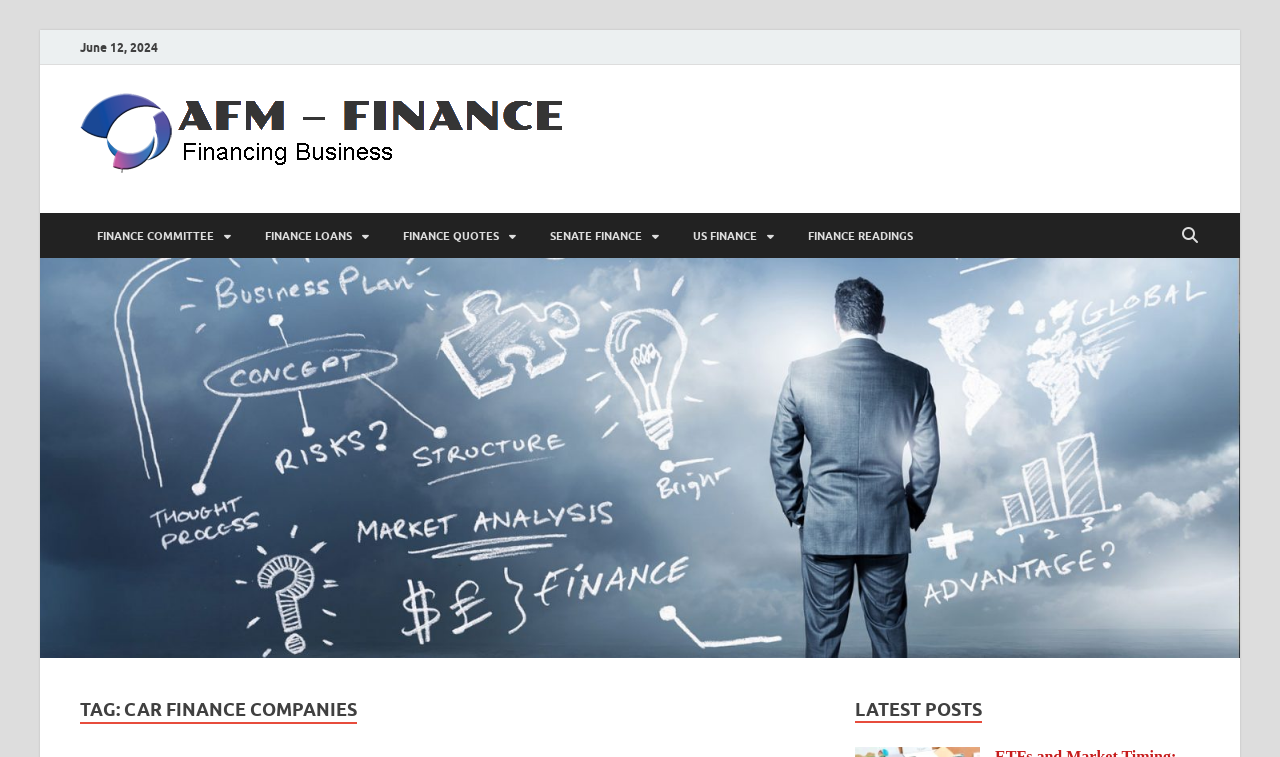Identify the bounding box coordinates of the region that needs to be clicked to carry out this instruction: "visit the FINANCE COMMITTEE page". Provide these coordinates as four float numbers ranging from 0 to 1, i.e., [left, top, right, bottom].

[0.062, 0.281, 0.194, 0.341]